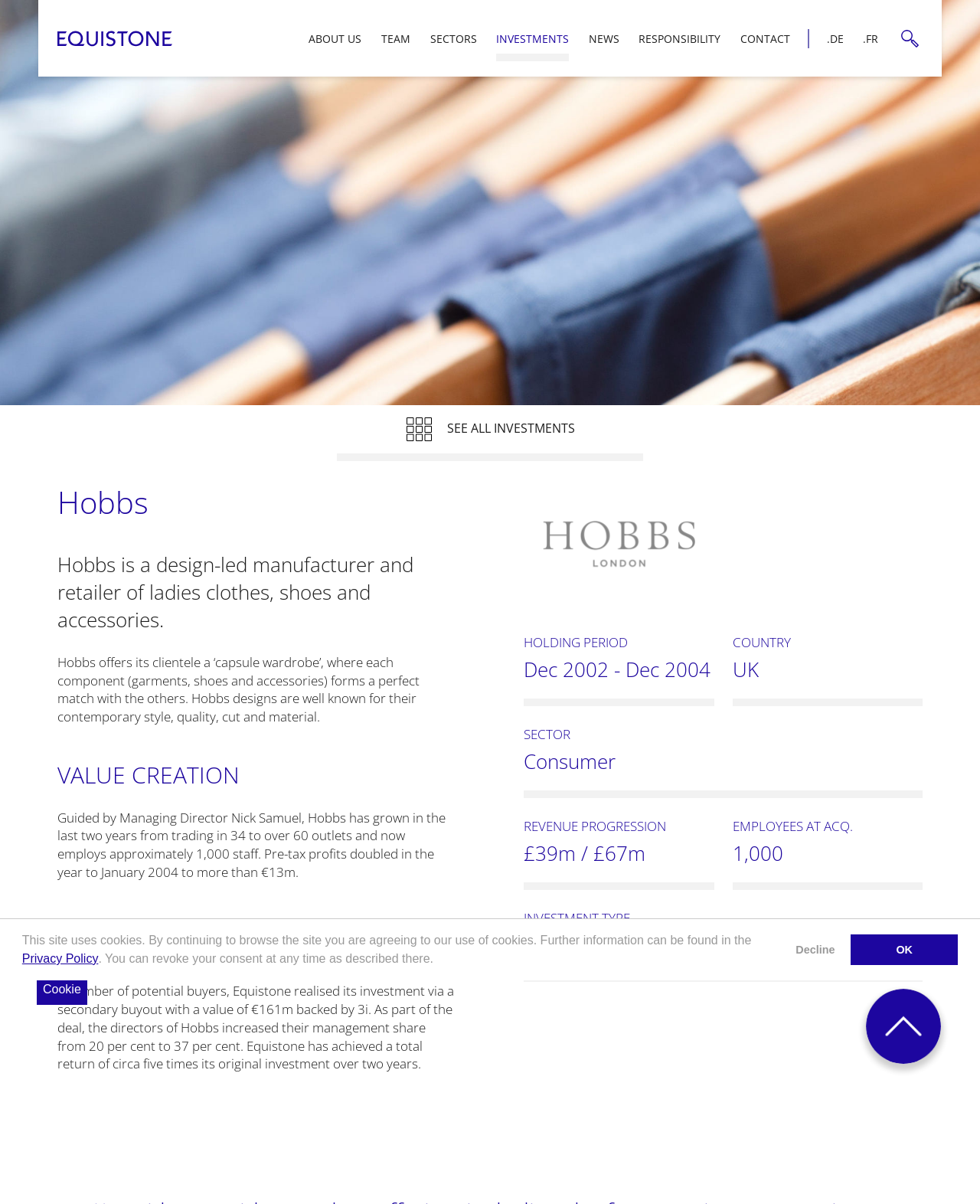What is the country where Hobbs is located?
Examine the screenshot and reply with a single word or phrase.

UK